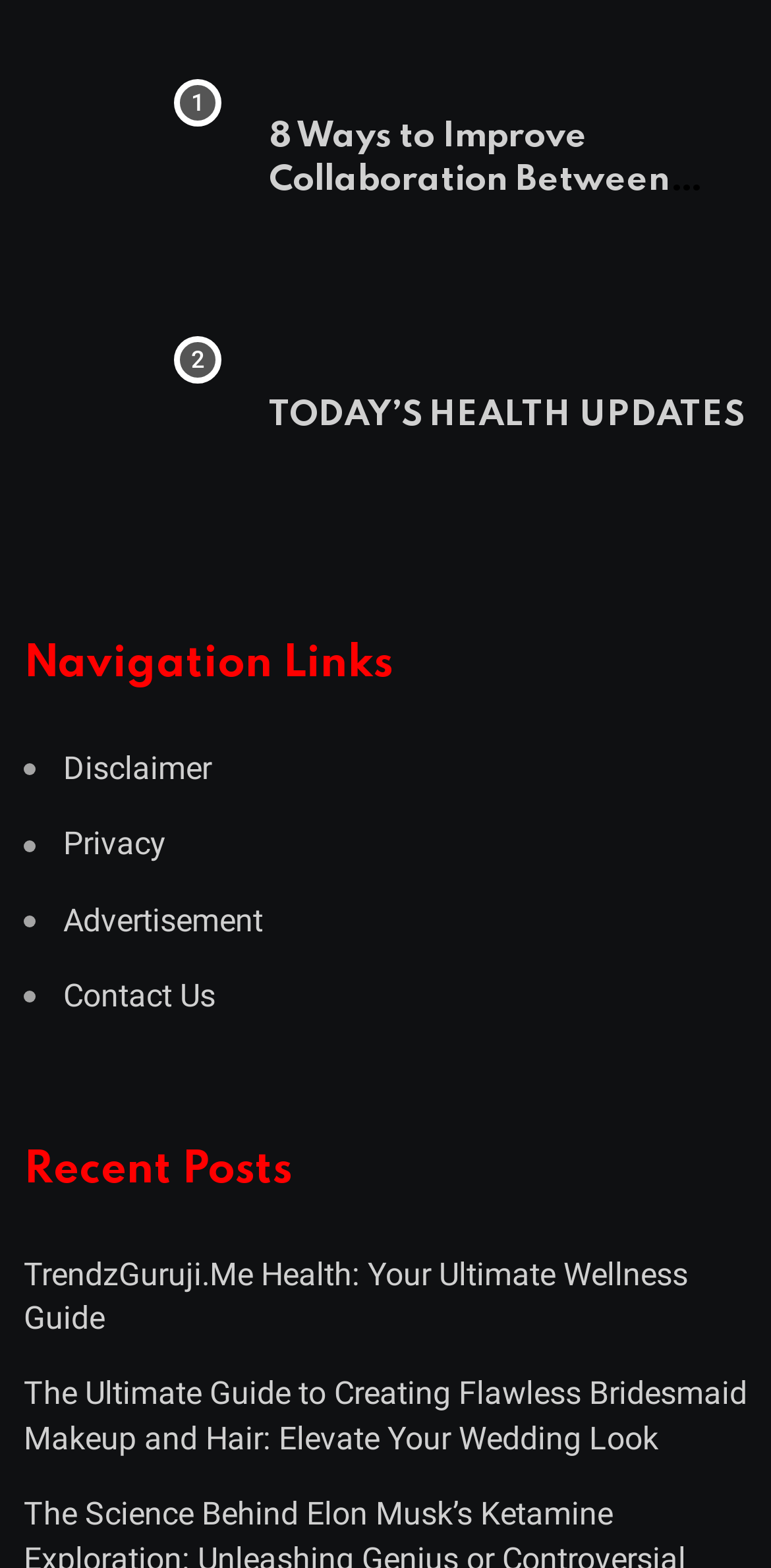Using a single word or phrase, answer the following question: 
What is the topic of the main article?

Collaboration Between Sportspeople